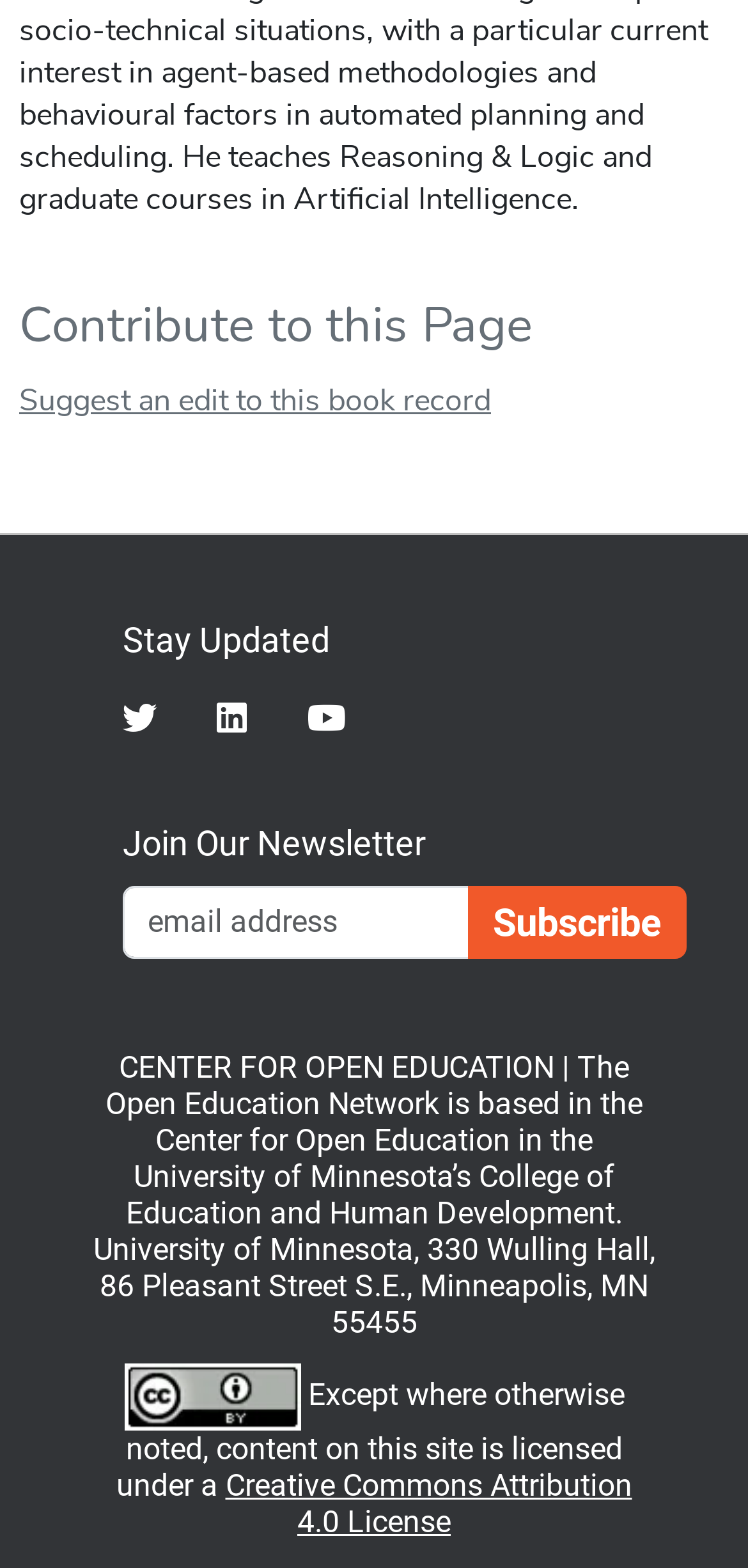Please identify the bounding box coordinates of the element I should click to complete this instruction: 'Learn about Creative Commons Attribution 4.0 License'. The coordinates should be given as four float numbers between 0 and 1, like this: [left, top, right, bottom].

[0.301, 0.936, 0.845, 0.982]